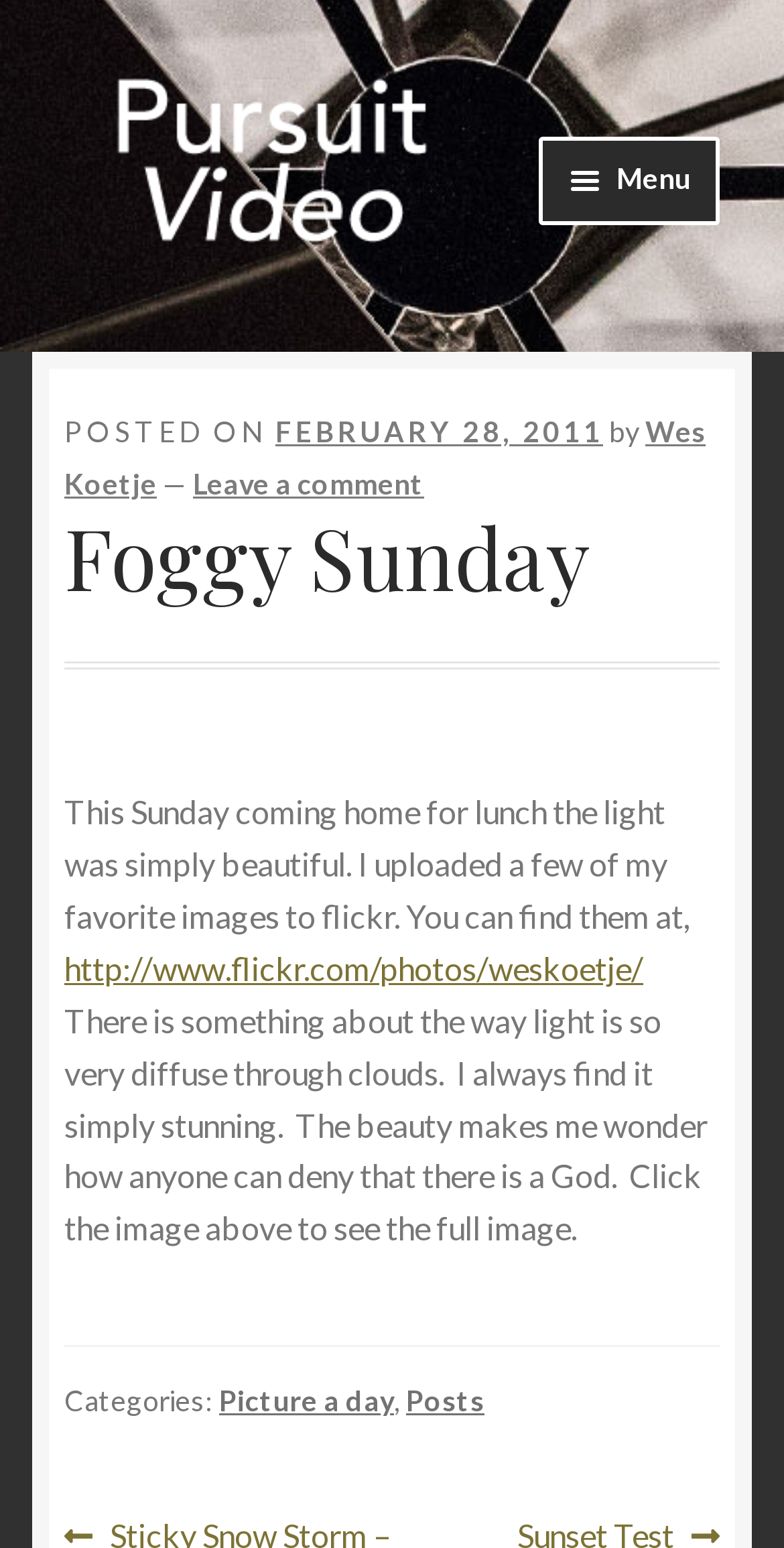Identify the bounding box coordinates of the specific part of the webpage to click to complete this instruction: "Go to 'Home'".

[0.082, 0.173, 0.918, 0.243]